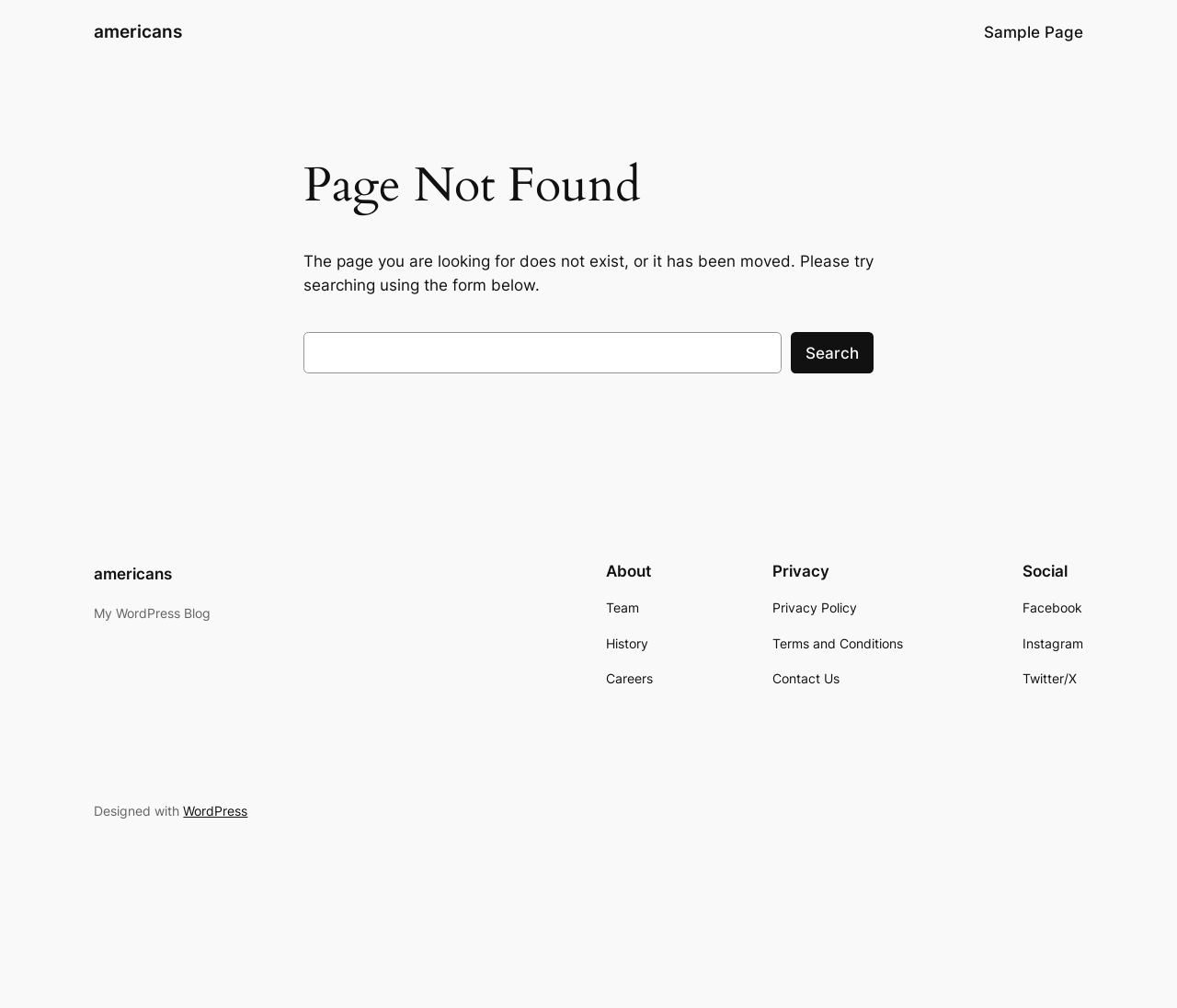Pinpoint the bounding box coordinates of the area that should be clicked to complete the following instruction: "Check About". The coordinates must be given as four float numbers between 0 and 1, i.e., [left, top, right, bottom].

[0.515, 0.594, 0.555, 0.684]